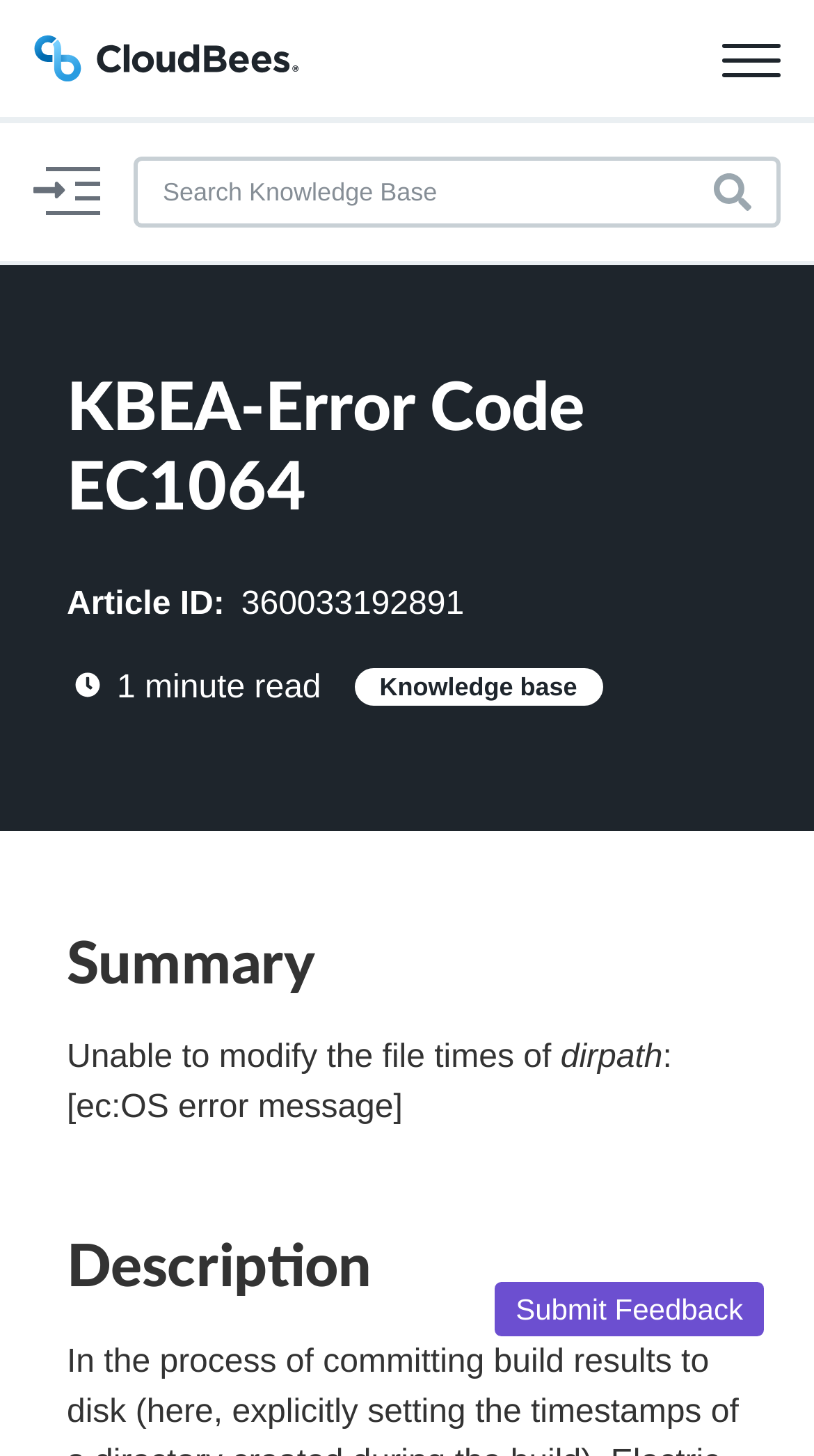Identify the headline of the webpage and generate its text content.

KBEA-Error Code EC1064